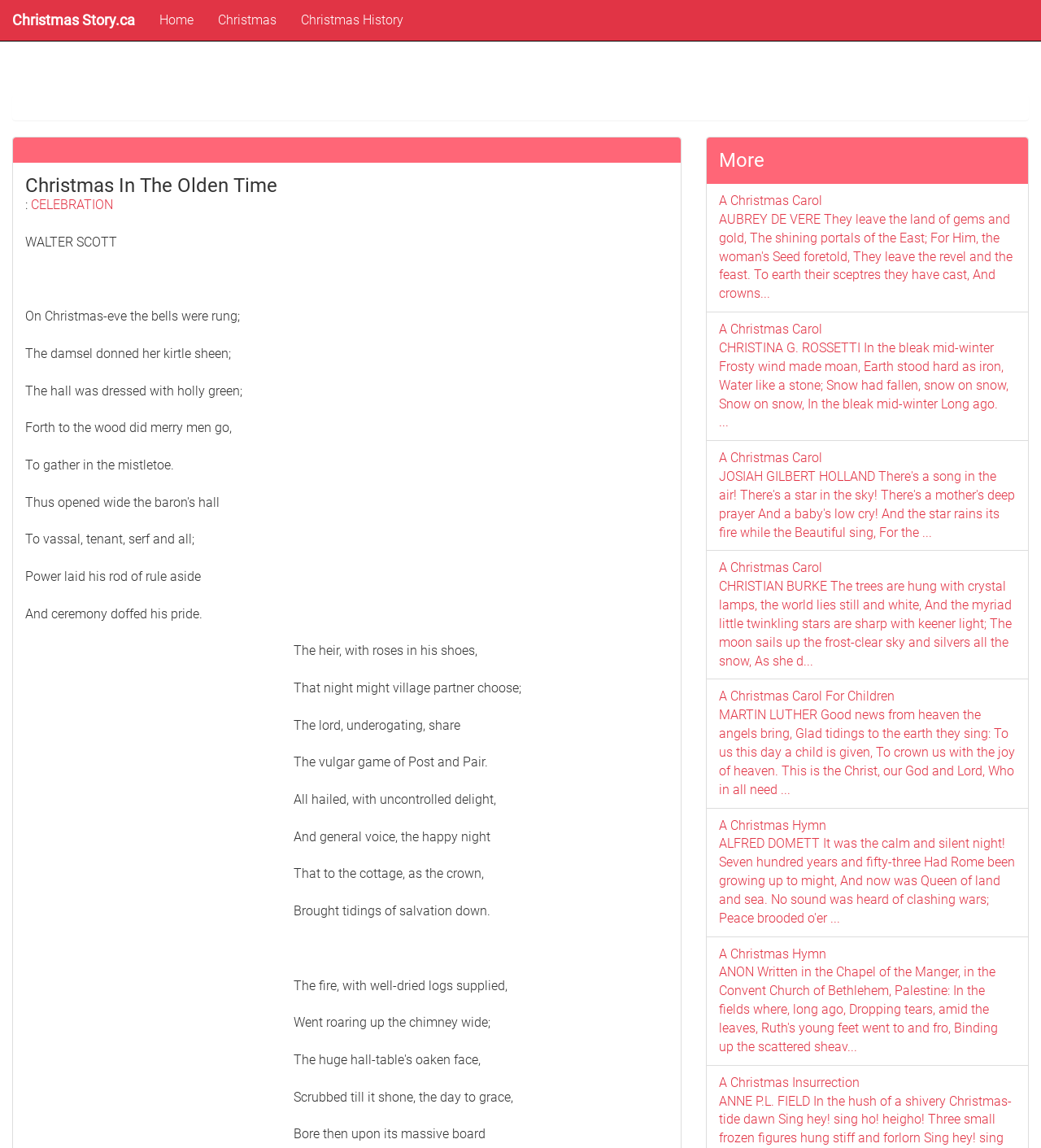Identify the bounding box coordinates of the part that should be clicked to carry out this instruction: "Explore CELEBRATION".

[0.03, 0.172, 0.109, 0.185]